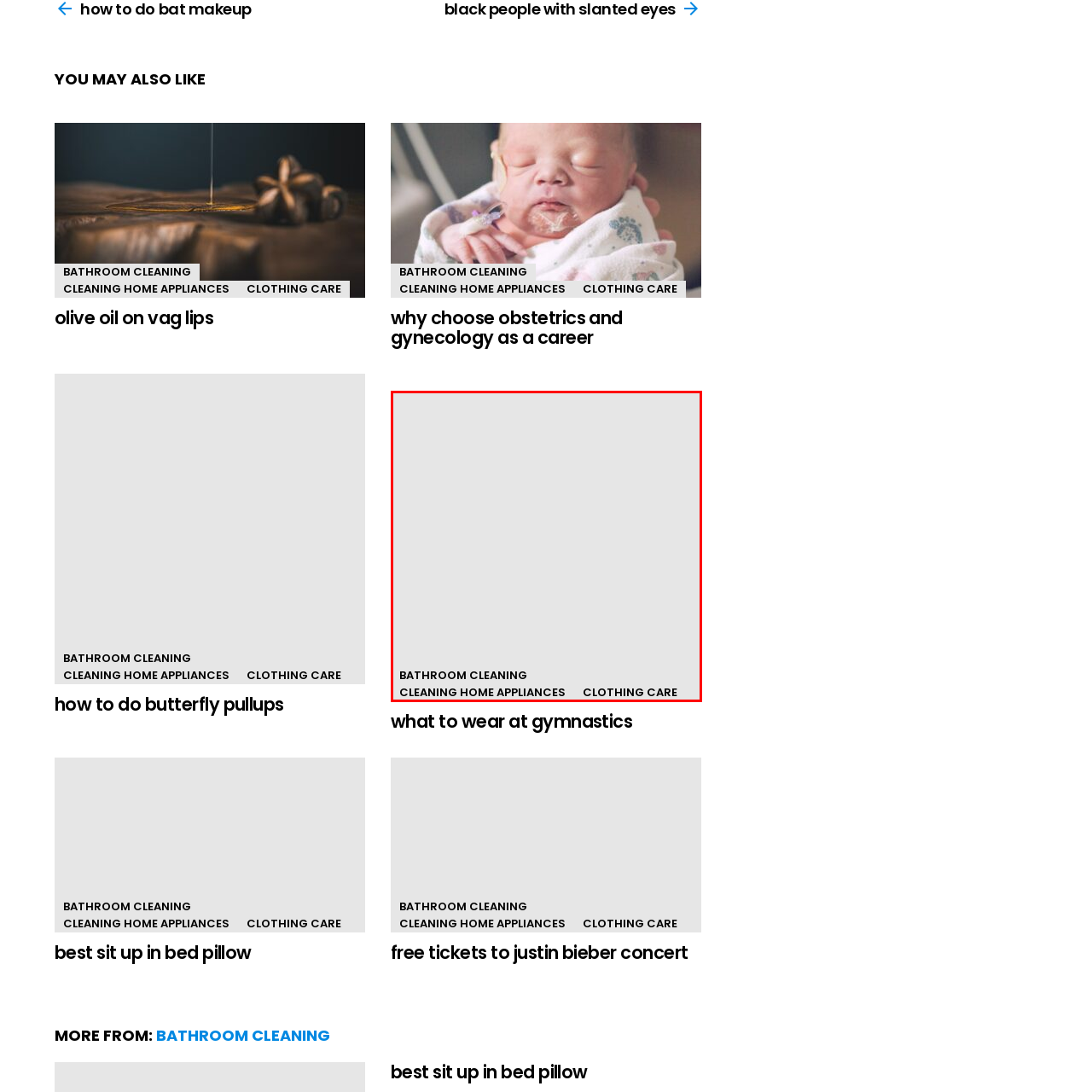Direct your attention to the zone enclosed by the orange box, What type of readers is the article catering to? 
Give your response in a single word or phrase.

Sports enthusiasts